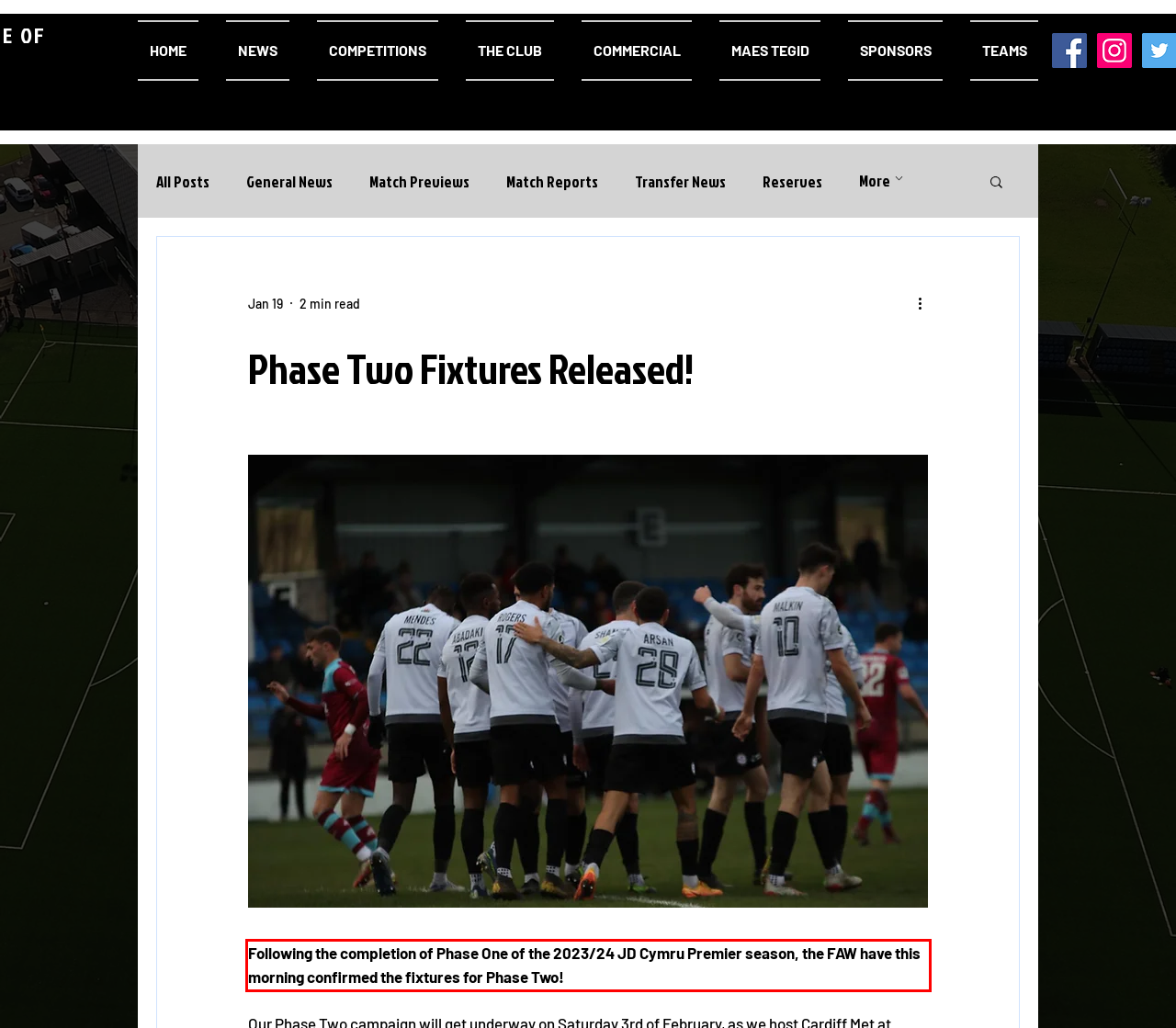In the screenshot of the webpage, find the red bounding box and perform OCR to obtain the text content restricted within this red bounding box.

Following the completion of Phase One of the 2023/24 JD Cymru Premier season, the FAW have this morning confirmed the fixtures for Phase Two!